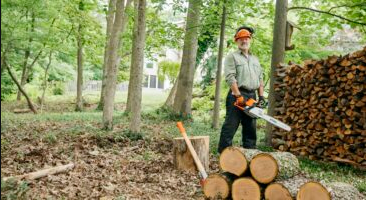What is visible in the distance?
Using the details from the image, give an elaborate explanation to answer the question.

In the backdrop of the image, a vibrant green landscape with trees providing a natural canopy is visible, and in the distance, a quaint structure can be seen, adding to the serene and natural ambiance of the setting.